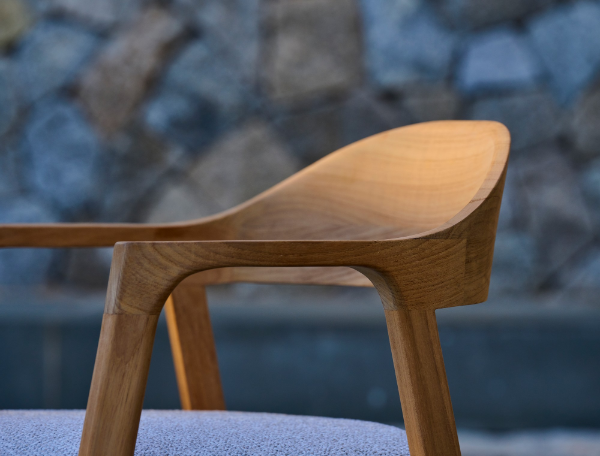Please respond to the question using a single word or phrase:
What is the material of the wall in the background?

Stone